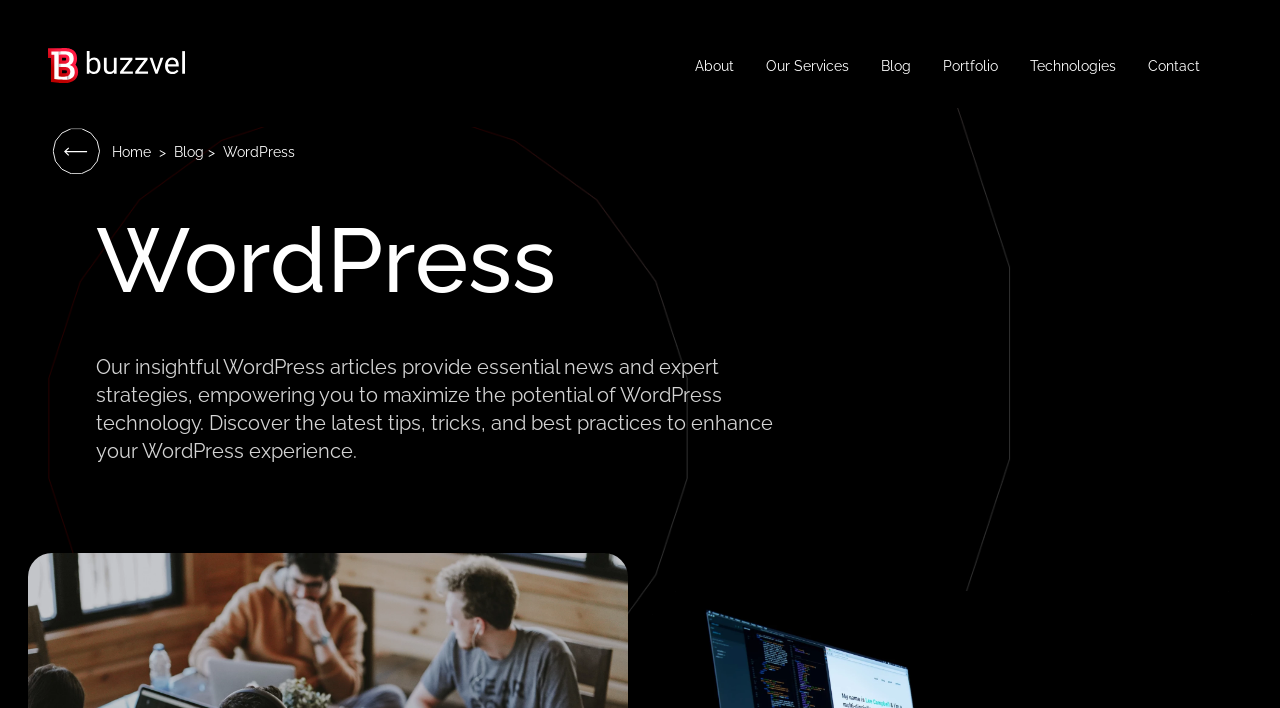Carefully examine the image and provide an in-depth answer to the question: What can be found in the blog section of this website?

The blog section of this website contains news and articles related to WordPress, as indicated by the description 'Our insightful WordPress articles provide essential news and expert strategies, empowering you to maximize the potential of WordPress technology.'